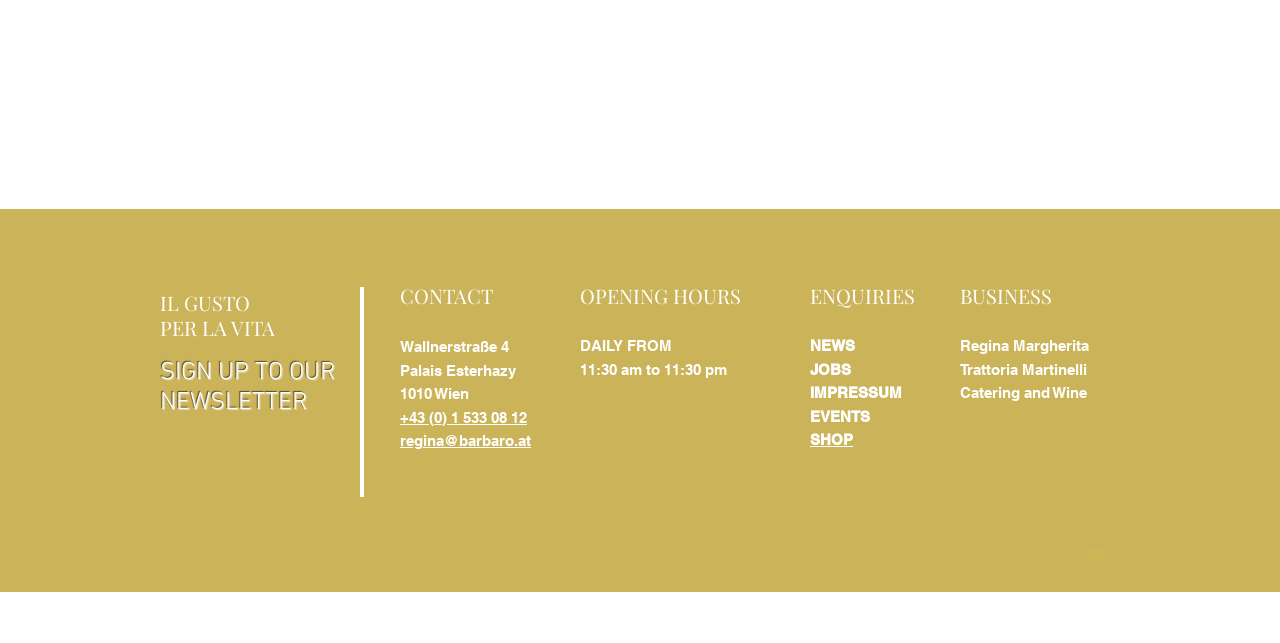Give a concise answer using one word or a phrase to the following question:
What is the name of the newsletter?

SIGN UP TO OUR NEWSLETTER